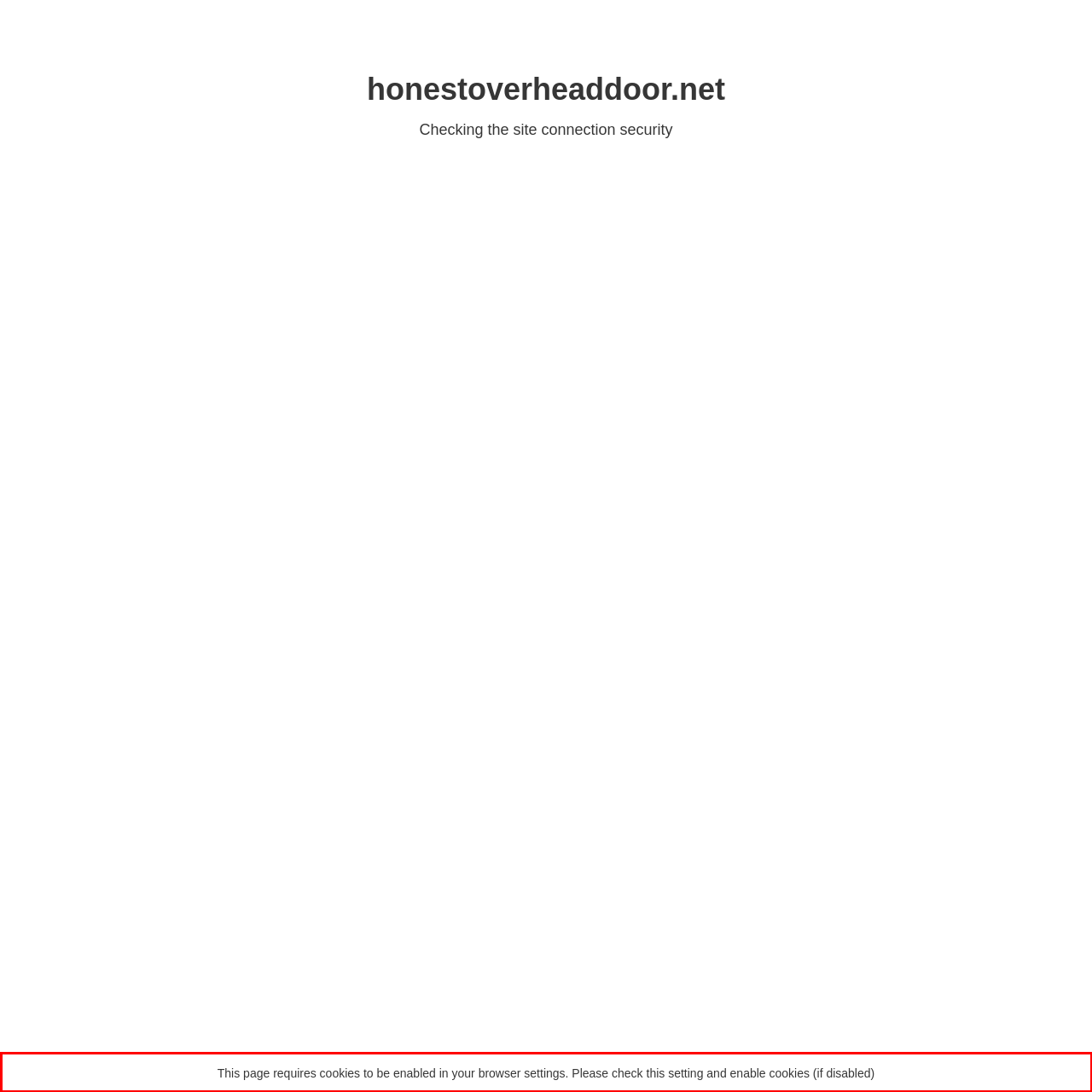You are provided with a screenshot of a webpage that includes a UI element enclosed in a red rectangle. Extract the text content inside this red rectangle.

This page requires cookies to be enabled in your browser settings. Please check this setting and enable cookies (if disabled)